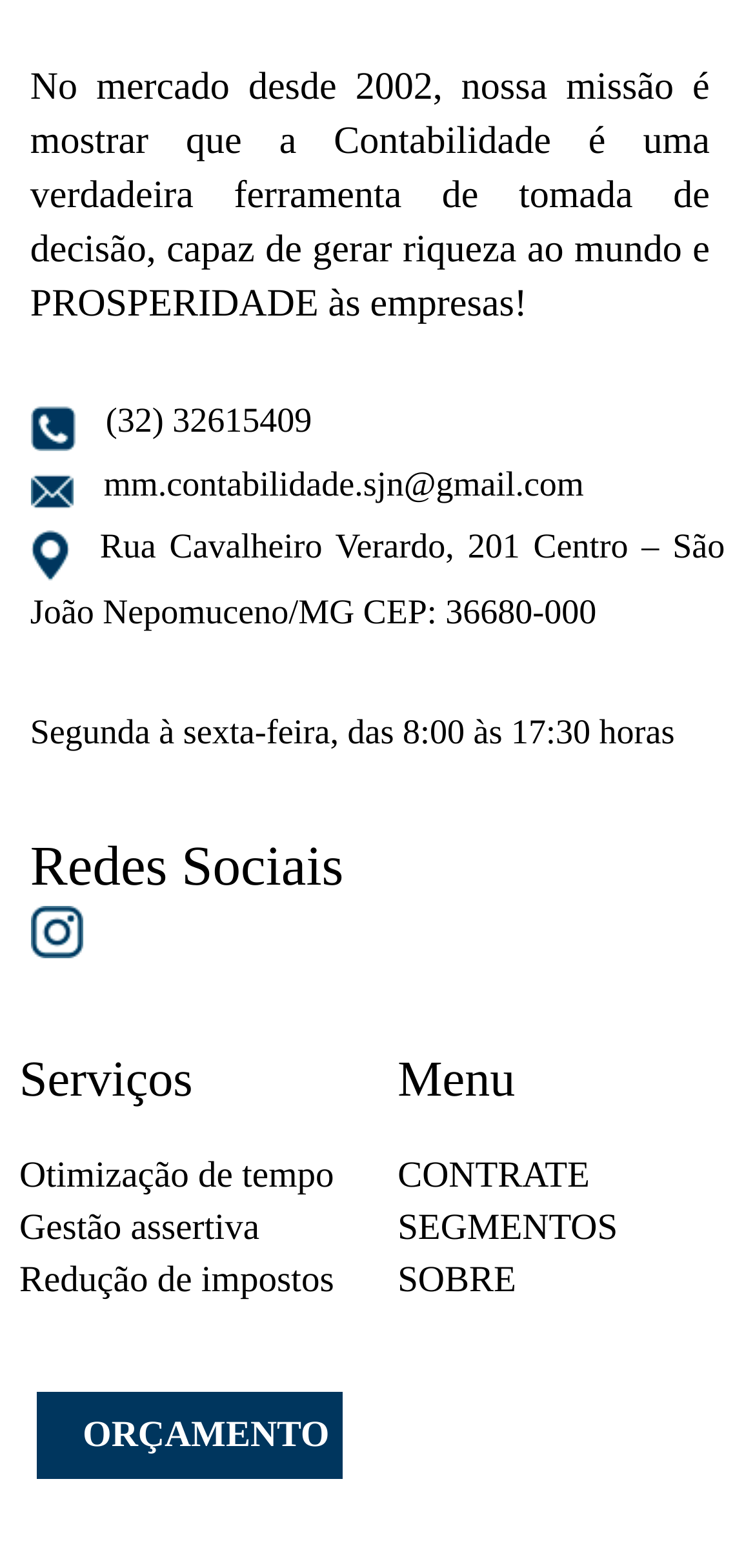Please find the bounding box coordinates in the format (top-left x, top-left y, bottom-right x, bottom-right y) for the given element description. Ensure the coordinates are floating point numbers between 0 and 1. Description: parent_node: (32) 32615409

[0.04, 0.577, 0.15, 0.604]